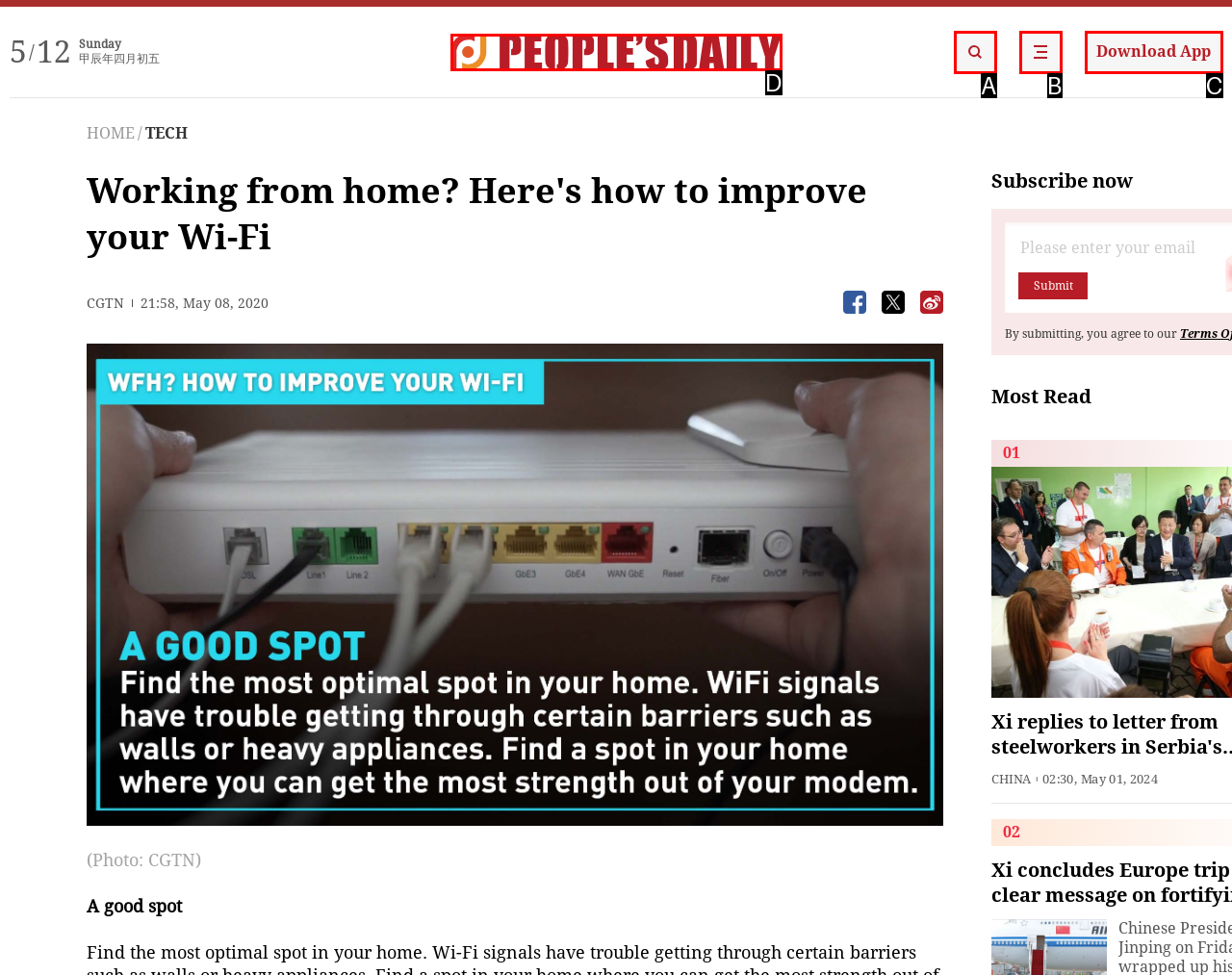Determine which option matches the description: alt="People's Daily English language App". Answer using the letter of the option.

B